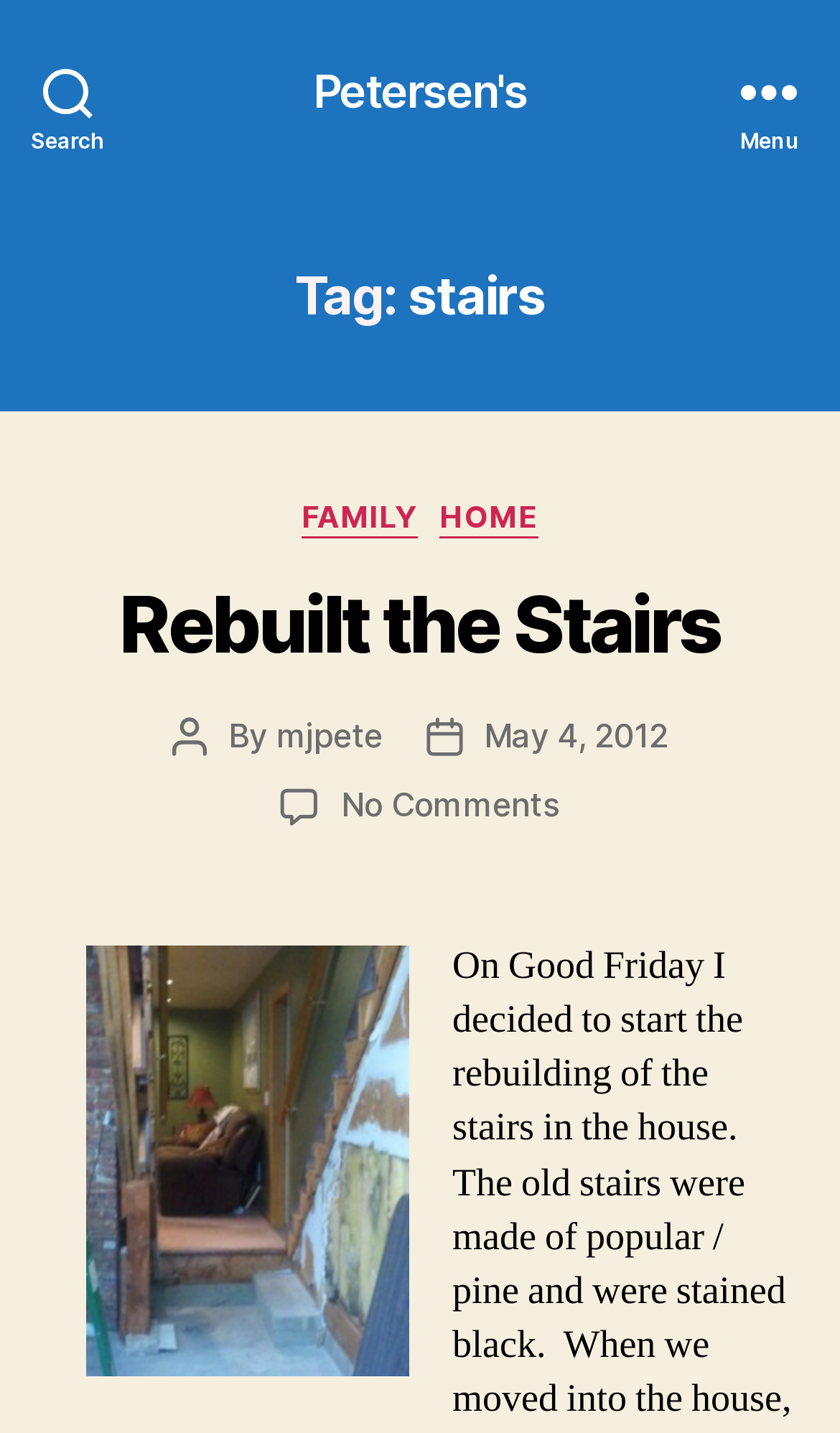How many comments are there on the post 'Rebuilt the Stairs'?
Examine the image closely and answer the question with as much detail as possible.

I found the link 'No Comments on Rebuilt the Stairs' with bounding box coordinates [0.406, 0.548, 0.666, 0.576], indicating that there are no comments on the post 'Rebuilt the Stairs'.